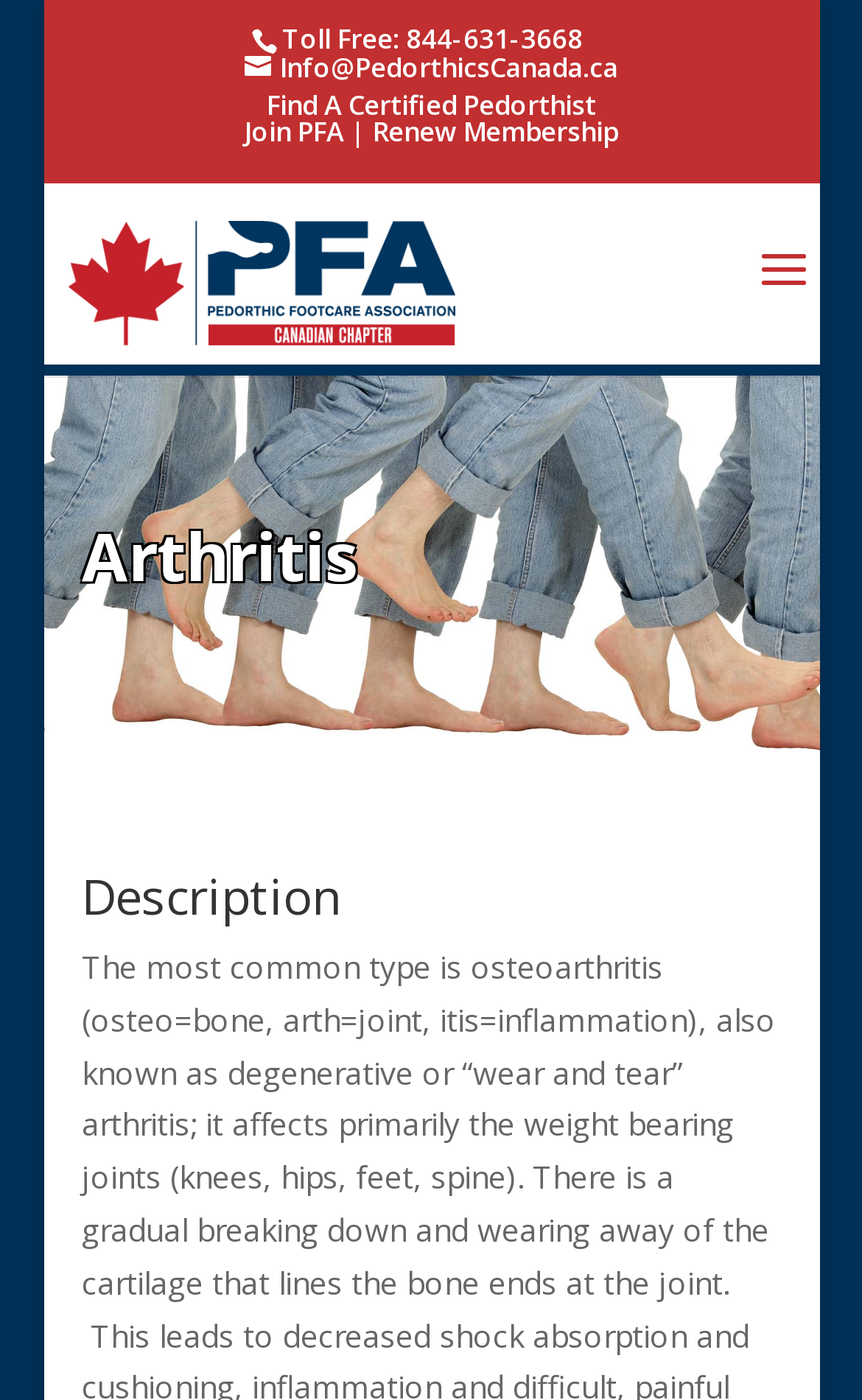Given the webpage screenshot, identify the bounding box of the UI element that matches this description: "Renew Membership".

[0.432, 0.08, 0.717, 0.107]